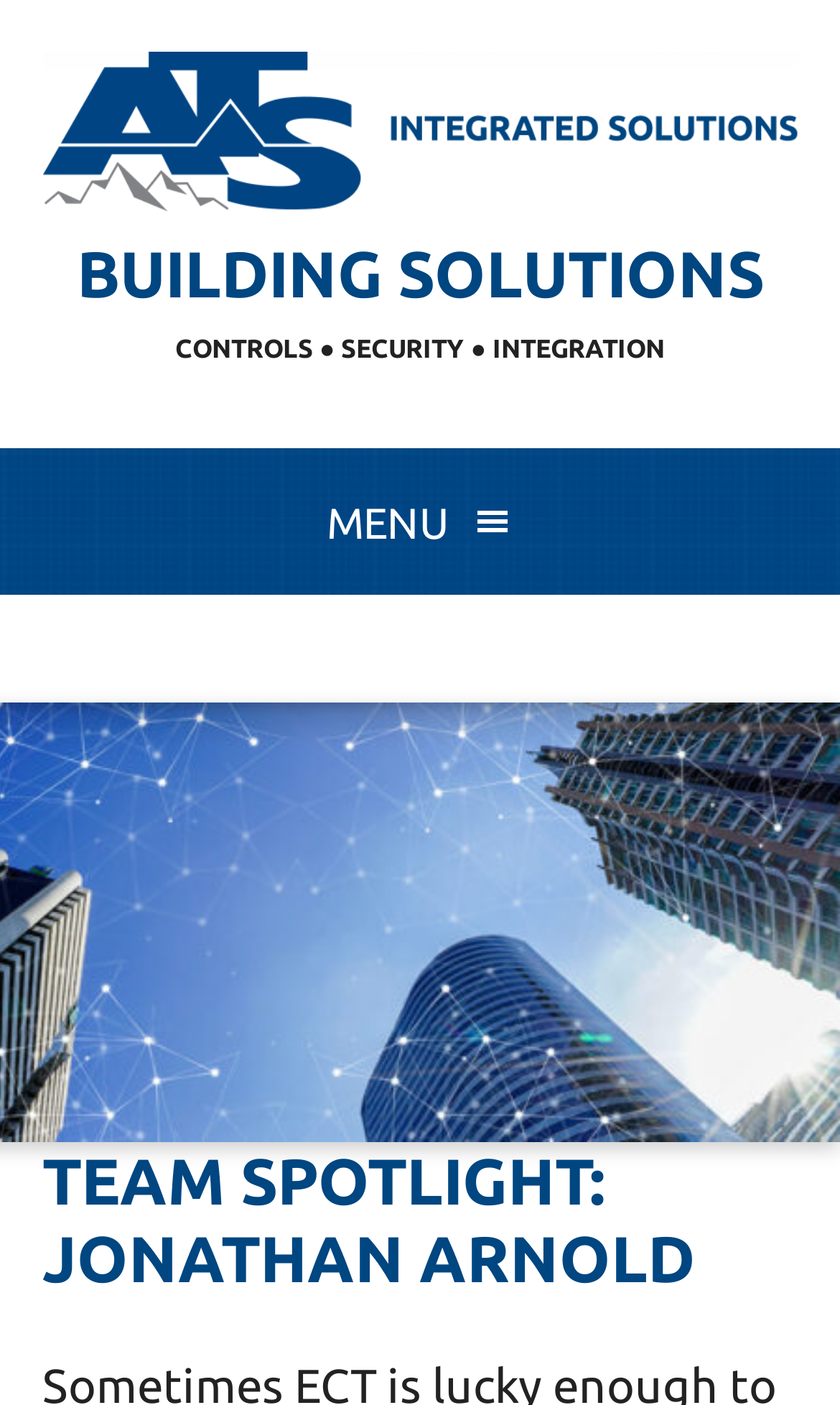Can you look at the image and give a comprehensive answer to the question:
How many navigation links are there?

I counted the number of 'Skip to' links at the top of the webpage, which are 'Skip to primary navigation', 'Skip to main content', and 'Skip to footer', and found that there are 3 navigation links in total.